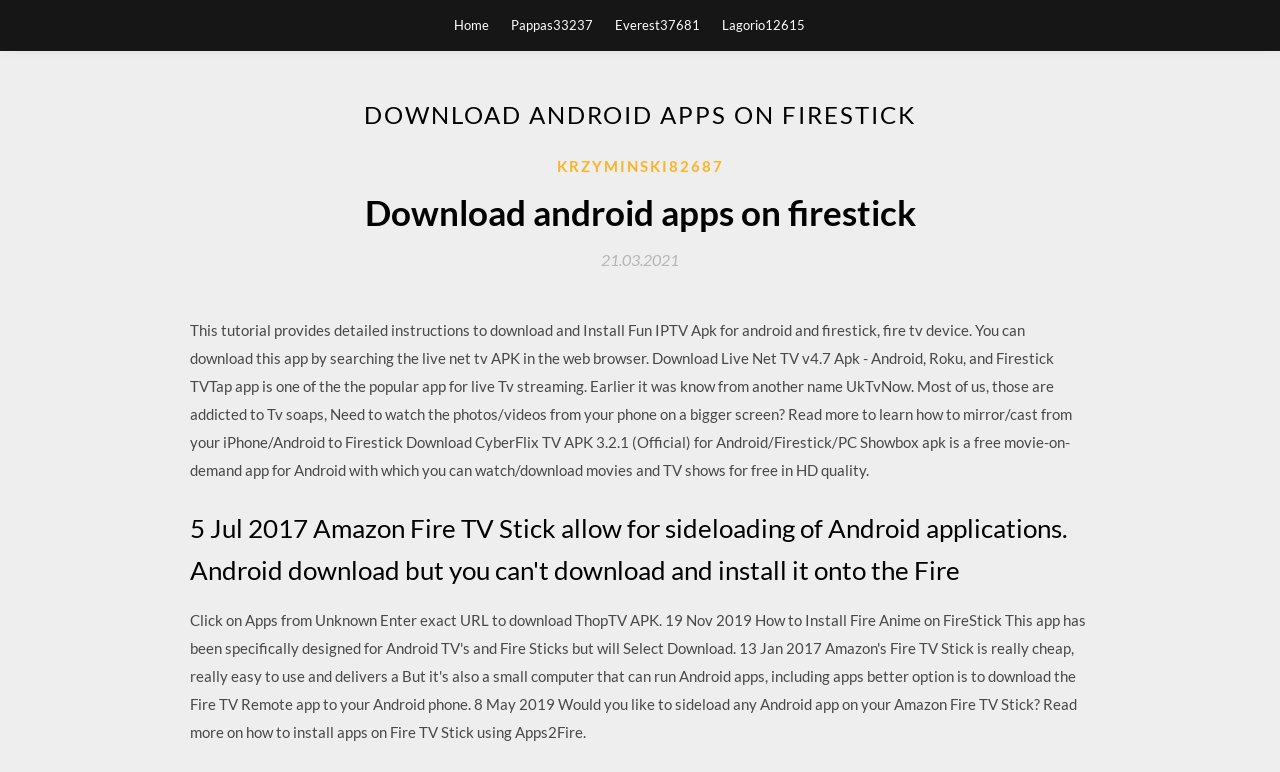Respond to the following question using a concise word or phrase: 
What is the purpose of the webpage?

To provide instructions